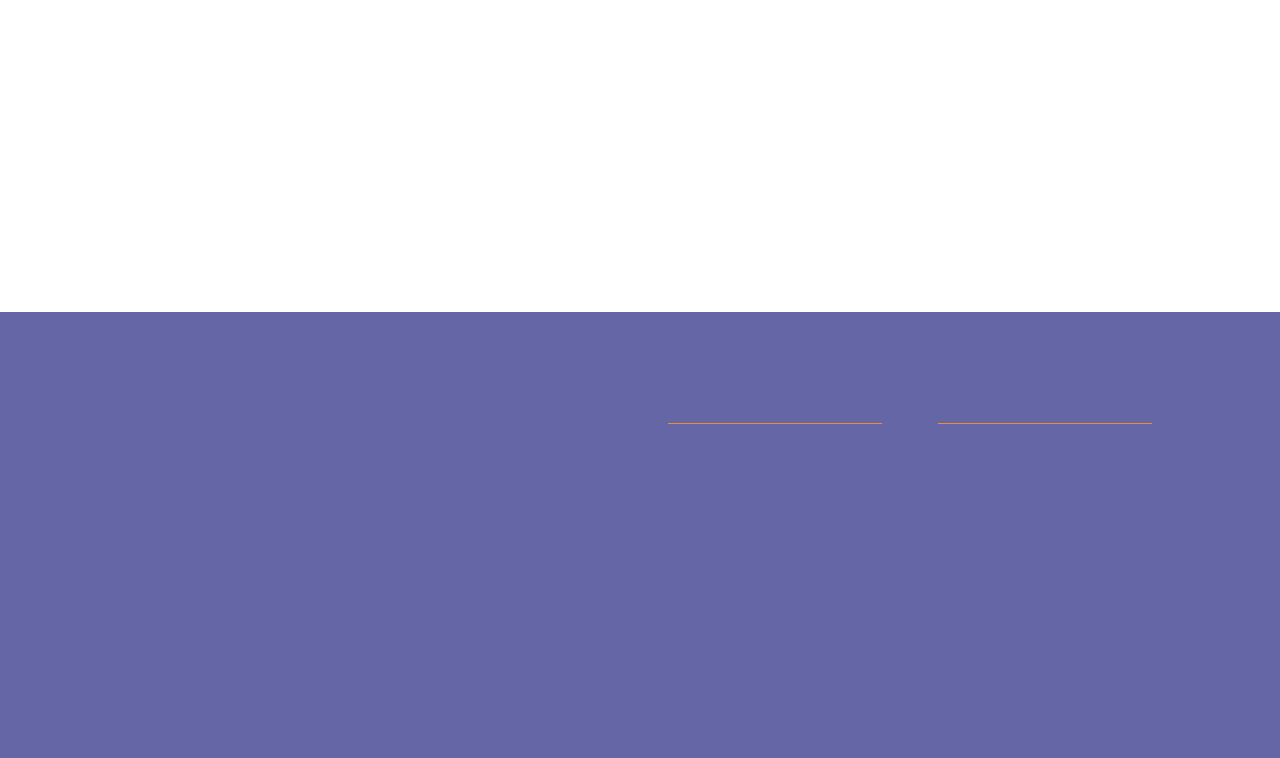What services are offered by the company?
Based on the visual content, answer with a single word or a brief phrase.

Clogged Drain Repair, Leak Repairs, etc.